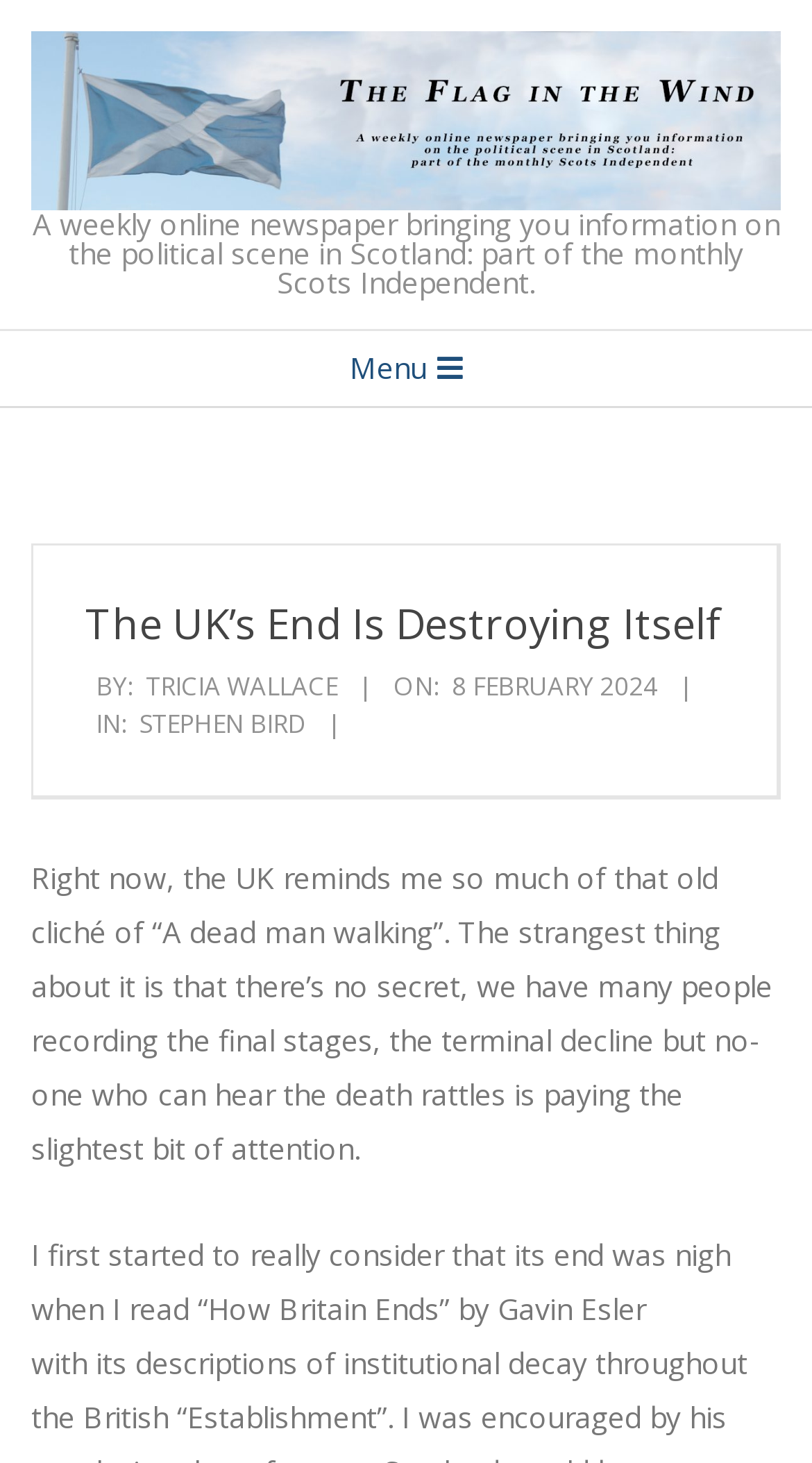Who is the author of the article?
Provide a well-explained and detailed answer to the question.

The author of the article can be found in the link element with the text 'TRICIA WALLACE' which is located below the heading 'The UK’s End Is Destroying Itself'.